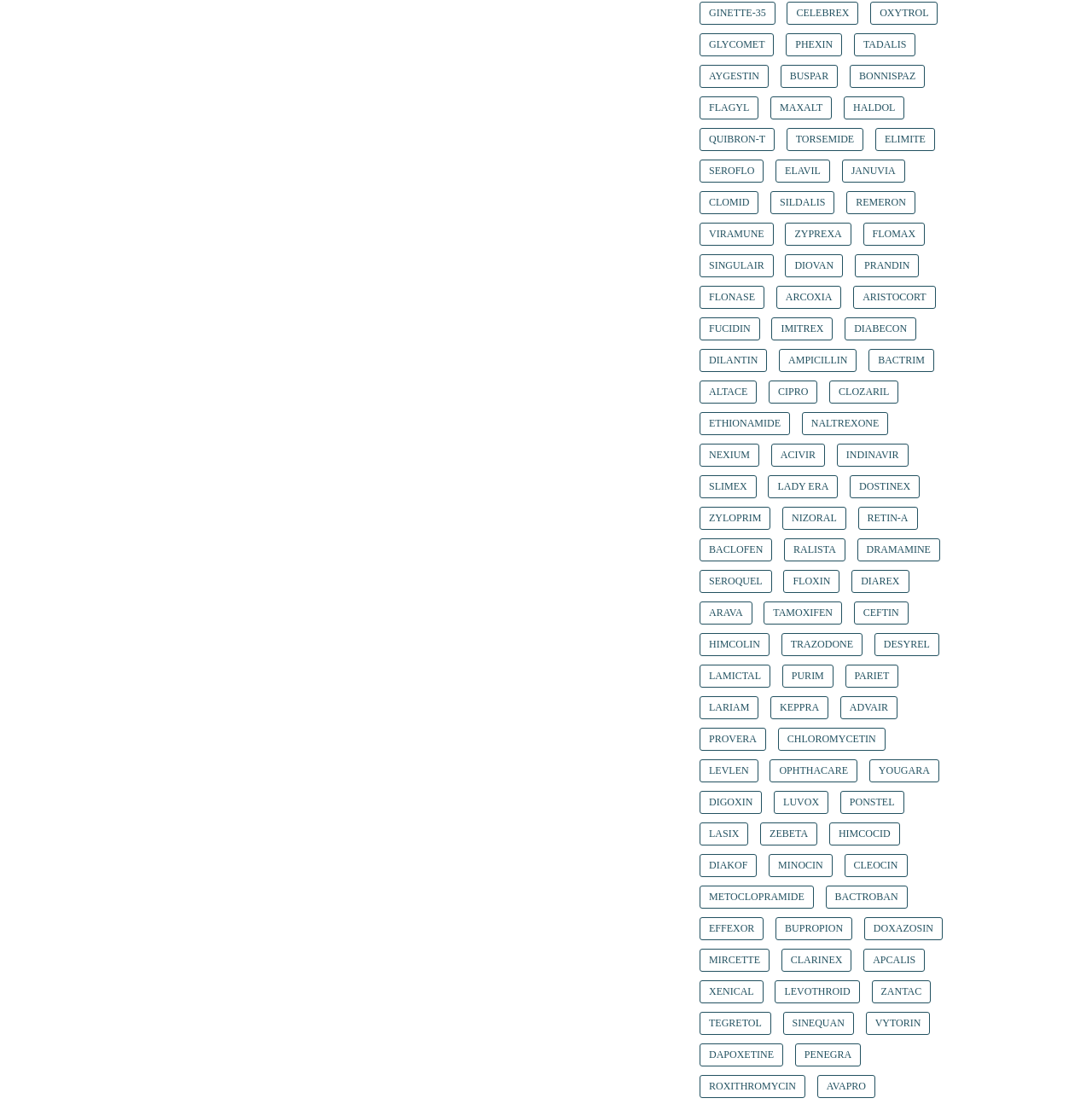Please find the bounding box coordinates of the element's region to be clicked to carry out this instruction: "View the article about Battle of the Books collection updated for 2024-25".

None